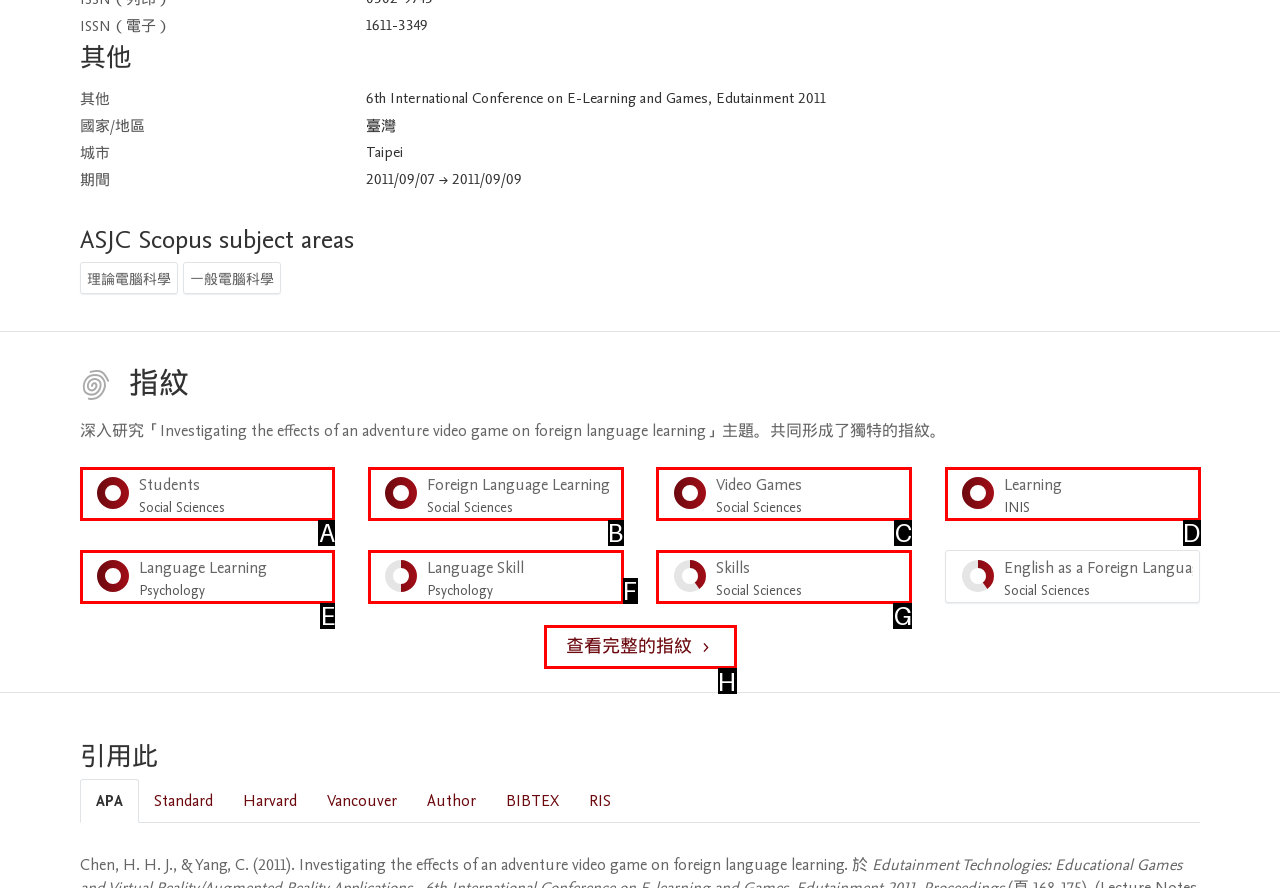Identify the HTML element to click to fulfill this task: Click the '查看完整的指紋' link
Answer with the letter from the given choices.

H